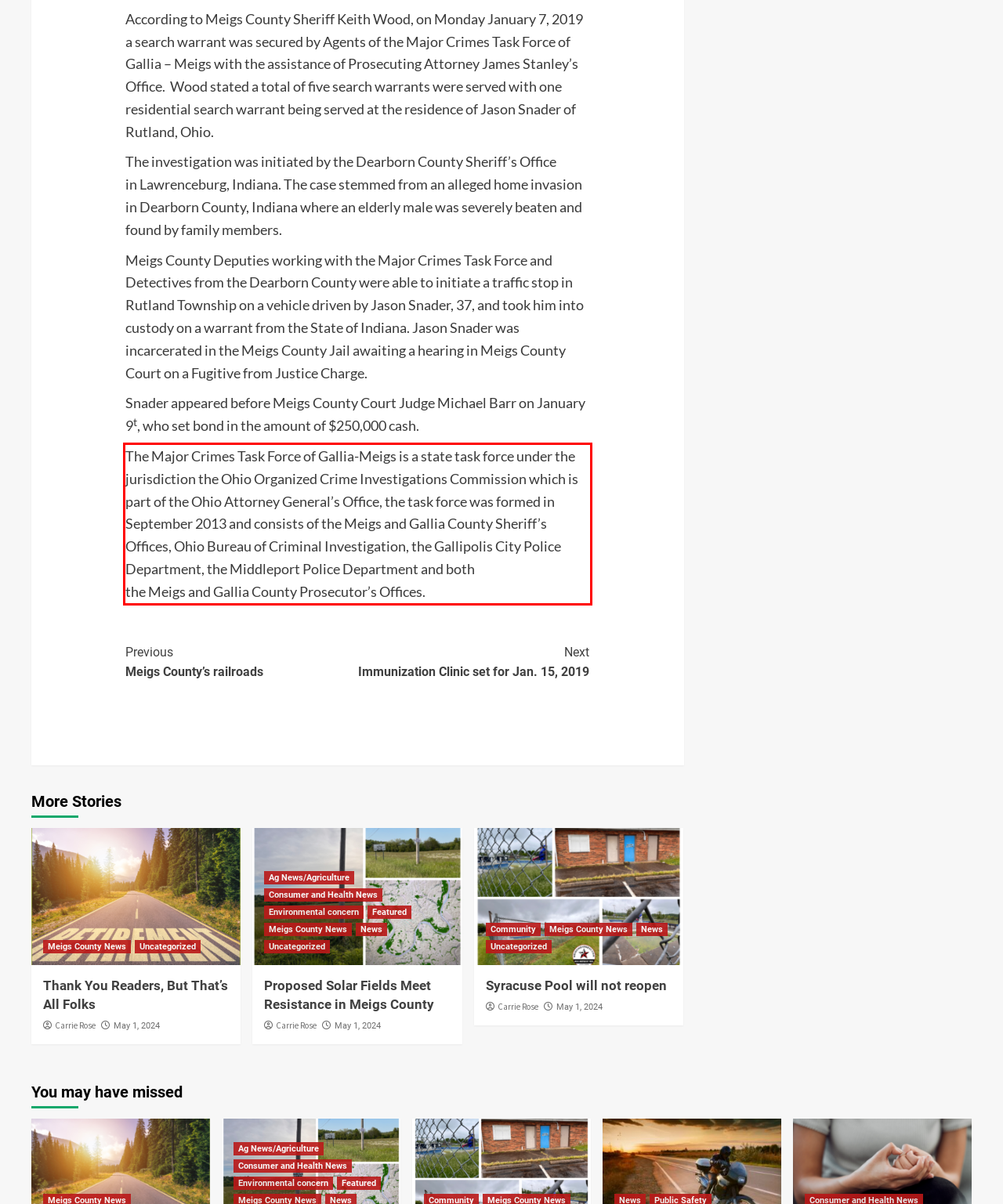Please perform OCR on the text within the red rectangle in the webpage screenshot and return the text content.

The Major Crimes Task Force of Gallia-Meigs is a state task force under the jurisdiction the Ohio Organized Crime Investigations Commission which is part of the Ohio Attorney General’s Office, the task force was formed in September 2013 and consists of the Meigs and Gallia County Sheriff’s Offices, Ohio Bureau of Criminal Investigation, the Gallipolis City Police Department, the Middleport Police Department and both the Meigs and Gallia County Prosecutor’s Offices.